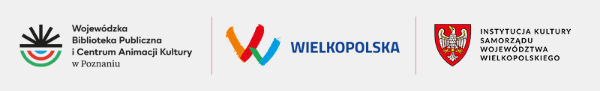Explain what is happening in the image with elaborate details.

The image features logos representative of important cultural institutions in the Wielkopolska region of Poland. On the left, the logo of the "Wojewódzka Biblioteka Publiczna i Centrum Animacji Kultury w Poznaniu" symbolizes the Provincial Public Library and the Center for Cultural Animation in Poznań. Next, the colorful "WIELKOPOLSKA" logo highlights the region's identity with dynamic colors and design, embodying the spirit of the Wielkopolska community. On the right, the logo for "Instytucja Kultury Samorządu Województwa Wielkopolskiego" reflects the authority overseeing cultural initiatives in the Greater Poland Voivodeship. Together, these logos signify a commitment to arts, heritage, and community engagement in the region.